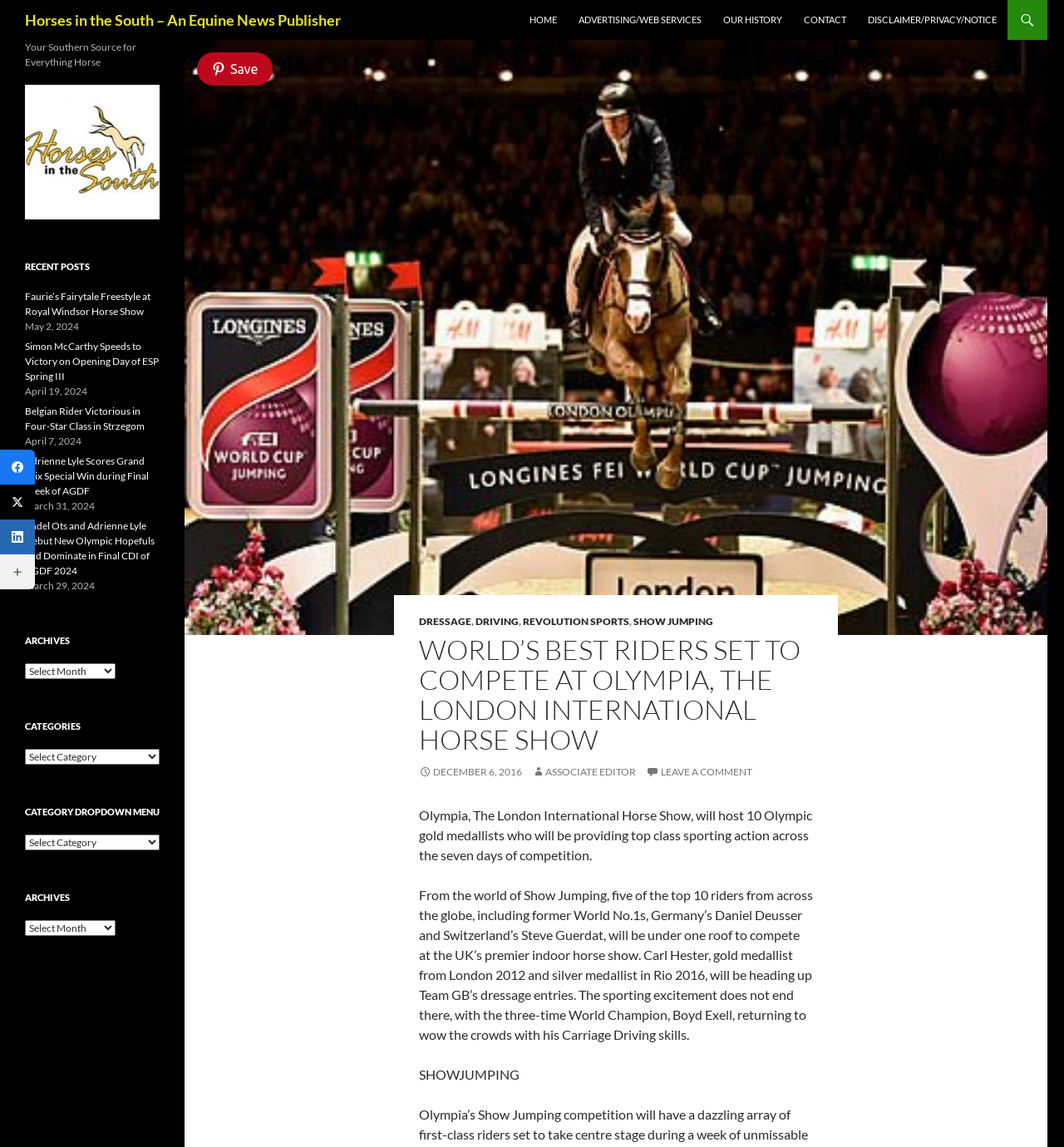Please study the image and answer the question comprehensively:
How many categories are there?

I found three categories on the webpage, which are 'DRESSAGE', 'DRIVING', and 'SHOW JUMPING', so there are 3 categories in total.